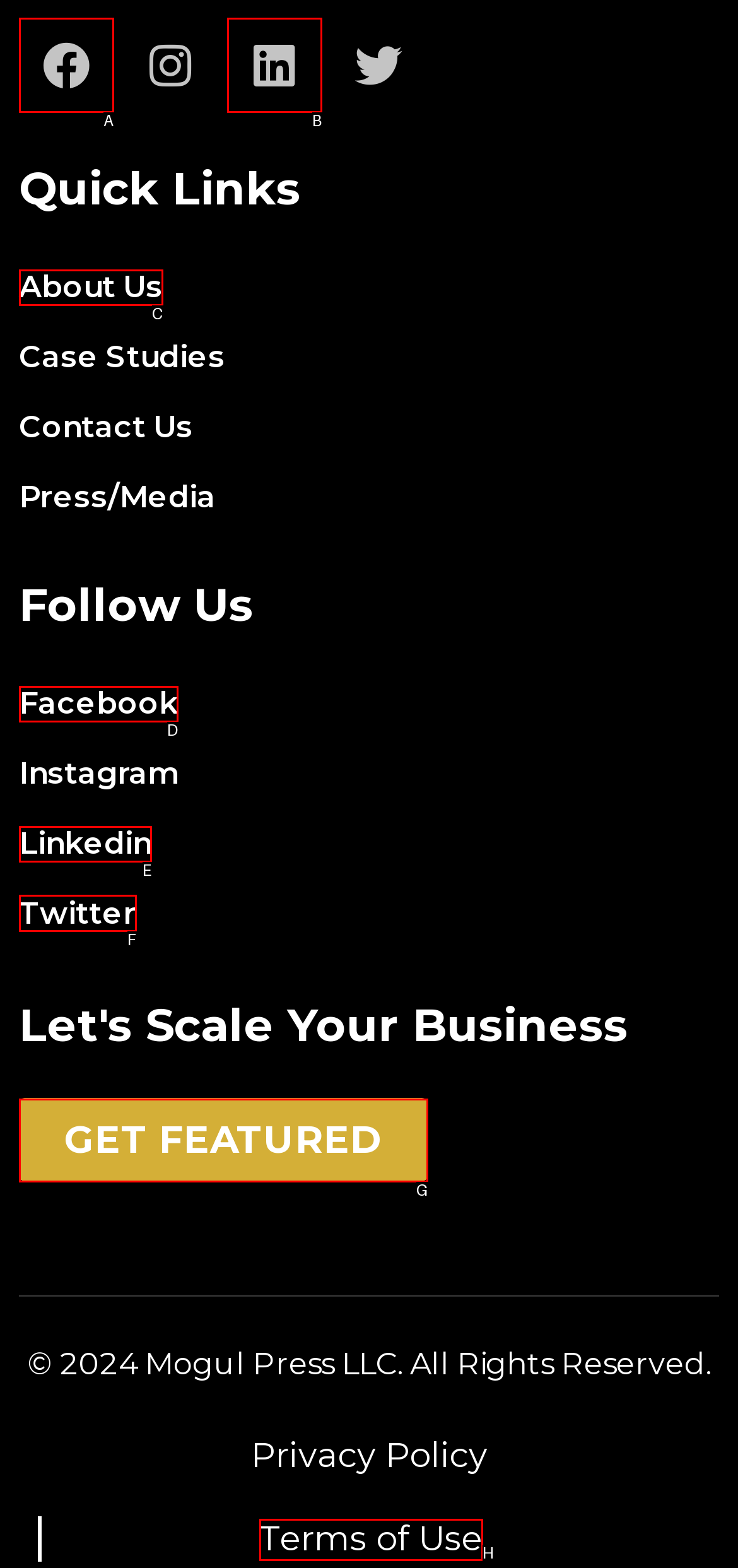Which option should be clicked to complete this task: Follow on Twitter
Reply with the letter of the correct choice from the given choices.

F